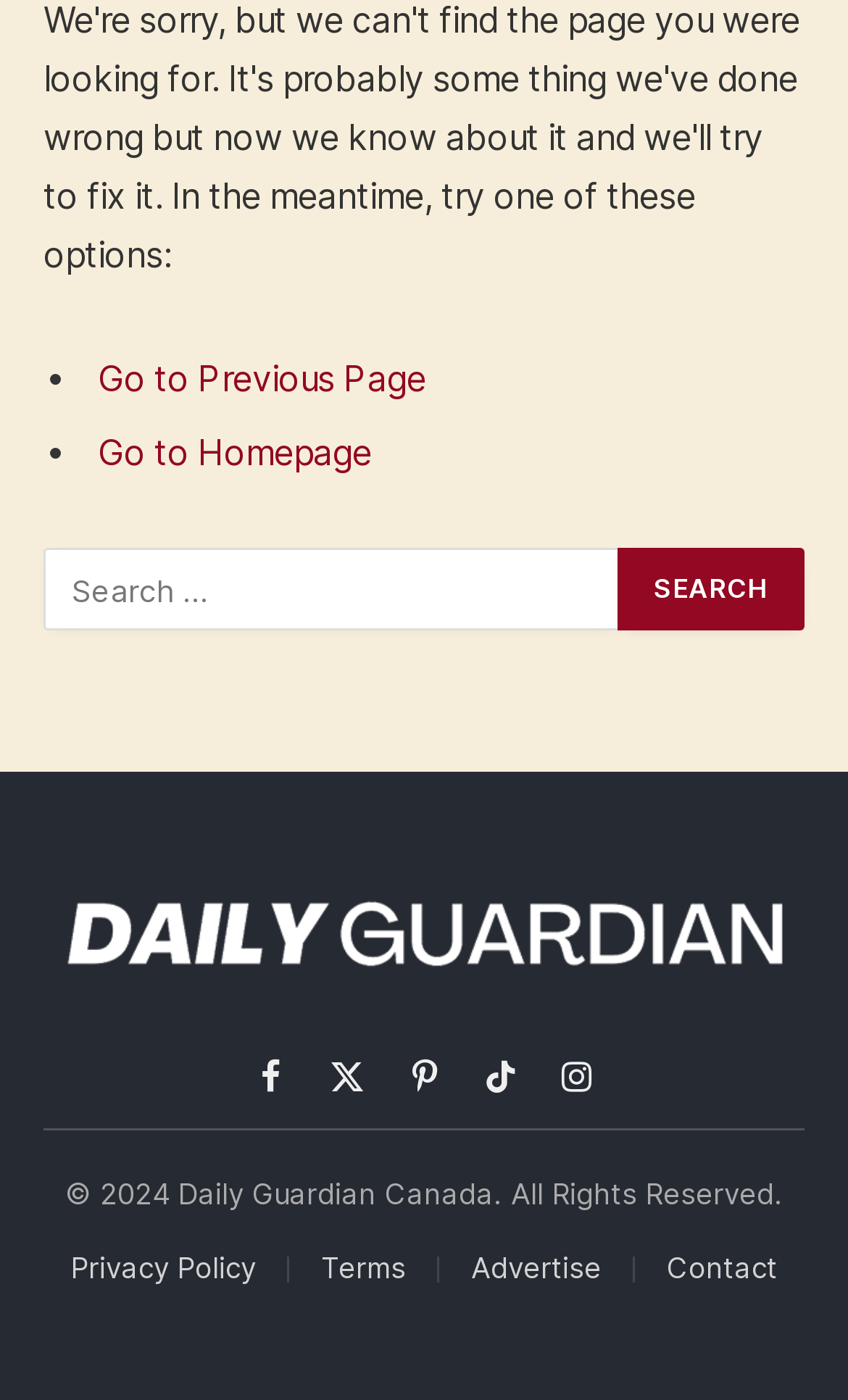Given the element description Instagram, predict the bounding box coordinates for the UI element in the webpage screenshot. The format should be (top-left x, top-left y, bottom-right x, bottom-right y), and the values should be between 0 and 1.

[0.648, 0.75, 0.713, 0.79]